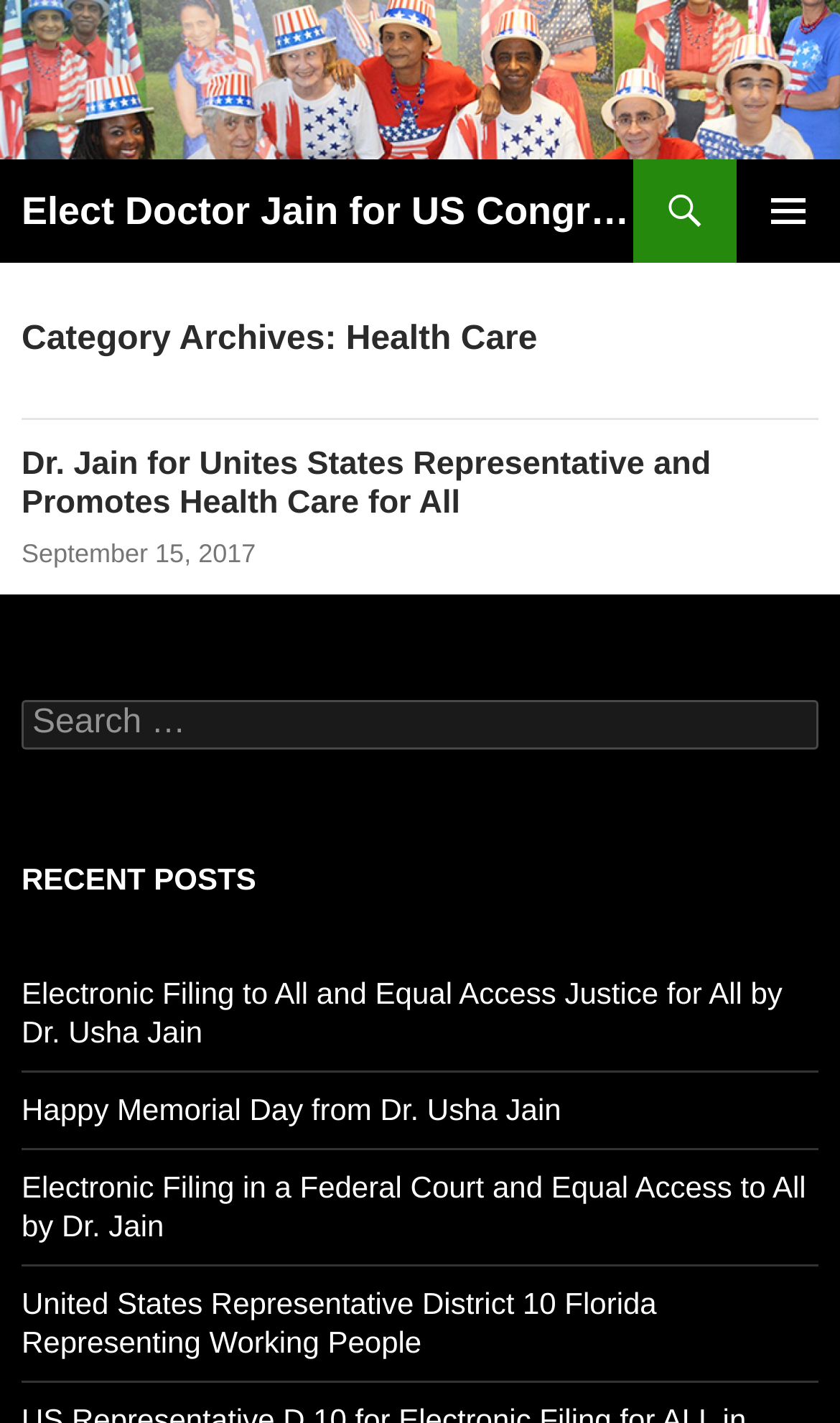What is the category of the archives?
Kindly offer a detailed explanation using the data available in the image.

I found the answer by looking at the heading 'Category Archives: Health Care' which is a sub-element of the main element and has a bounding box coordinate of [0.026, 0.221, 0.974, 0.257]. This heading is a clear indication of the category of the archives.